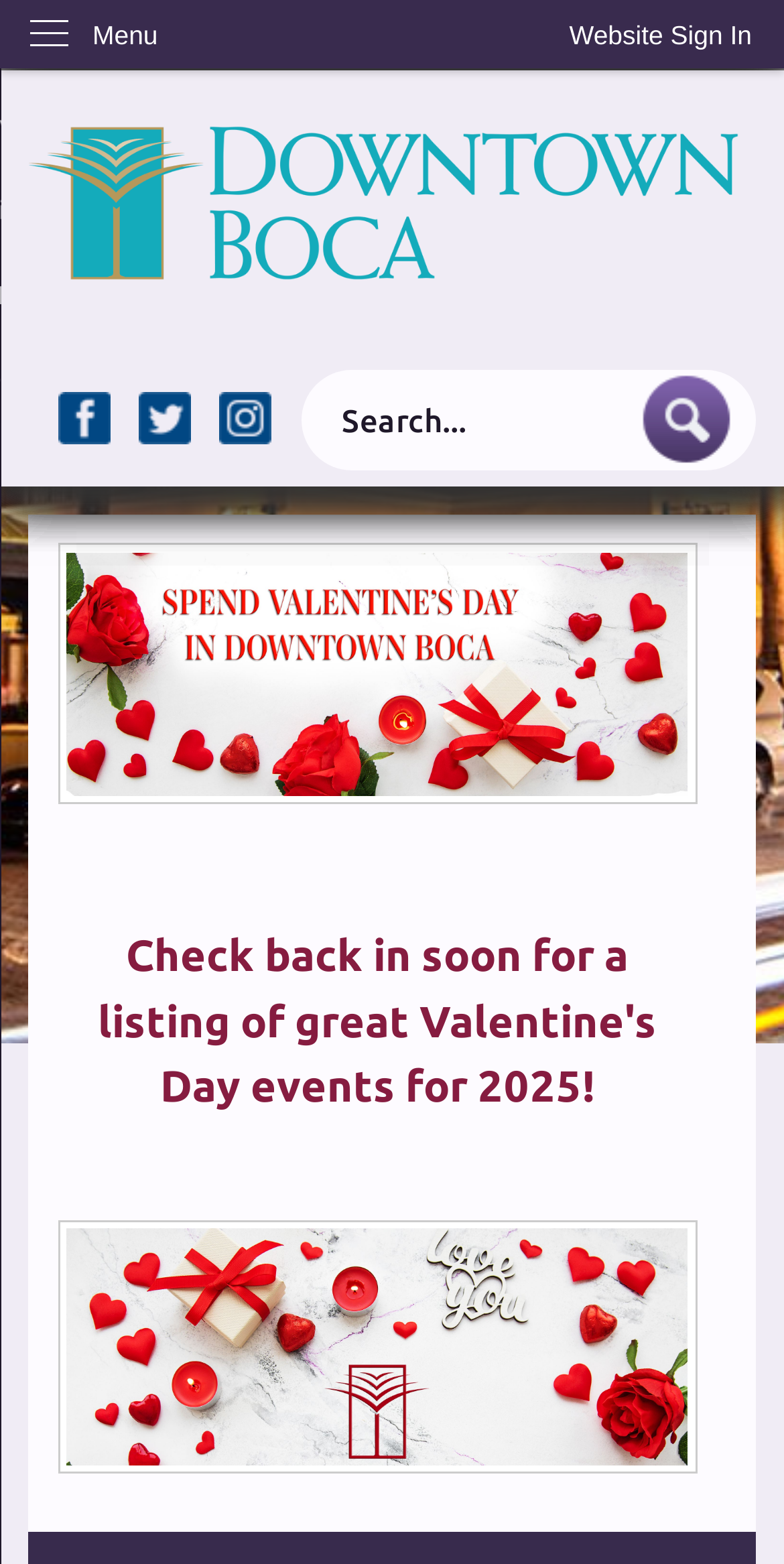Generate an in-depth caption that captures all aspects of the webpage.

The webpage is about Valentine's Day events in Downtown Boca, with a focus on activities and celebrations in the area. At the top left corner, there is a "Skip to Main Content" link, followed by a "Website Sign In" button at the top right corner. Below these elements, a vertical menu is located, with a "Menu" label.

The main content area features a prominent "Click to Home" link with an accompanying image, taking up most of the width. Below this, there is a section with social media links, including Facebook, Twitter, and Instagram, each with its respective icon.

To the right of the social media links, a search region is located, containing a search textbox and a "Search" button with an accompanying image. Above the search region, there is an image promoting Valentine's Day events in Downtown Boca.

The main content area also features a heading that announces upcoming Valentine's Day events for 2025, with a message to check back soon for more information. Below this heading, another image is displayed, featuring a Valentine's Day theme with the Downtown Boca logo.